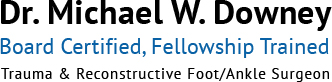Elaborate on the image by describing it in detail.

The image prominently features the name and credentials of Dr. Michael W. Downey, a specialized surgeon in trauma and reconstructive foot and ankle surgery. The name "Dr. Michael W. Downey" is displayed in bold, emphasizing his professional title. Below his name, the text reads "Board Certified, Fellowship Trained," indicating his qualifications and expertise in the field. Further, the description highlights his specialization: "Trauma & Reconstructive Foot/Ankle Surgeon," providing potential patients with confidence in his capabilities and professional background. This layout conveys a strong sense of professionalism and expertise, pivotal for attracting patients seeking specialized surgical care.